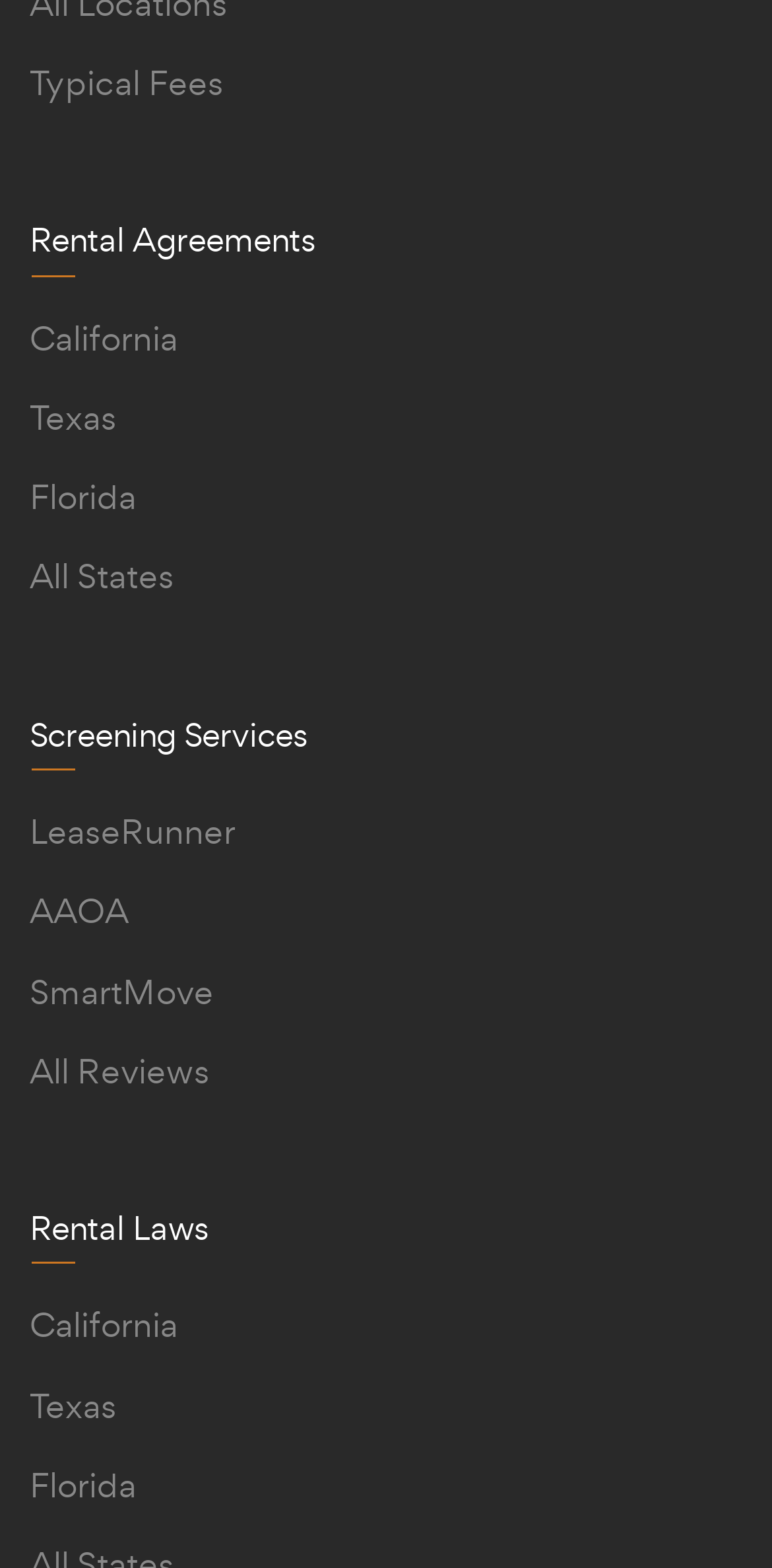Determine the bounding box coordinates of the region I should click to achieve the following instruction: "Visit LeaseRunner". Ensure the bounding box coordinates are four float numbers between 0 and 1, i.e., [left, top, right, bottom].

[0.038, 0.517, 0.305, 0.544]